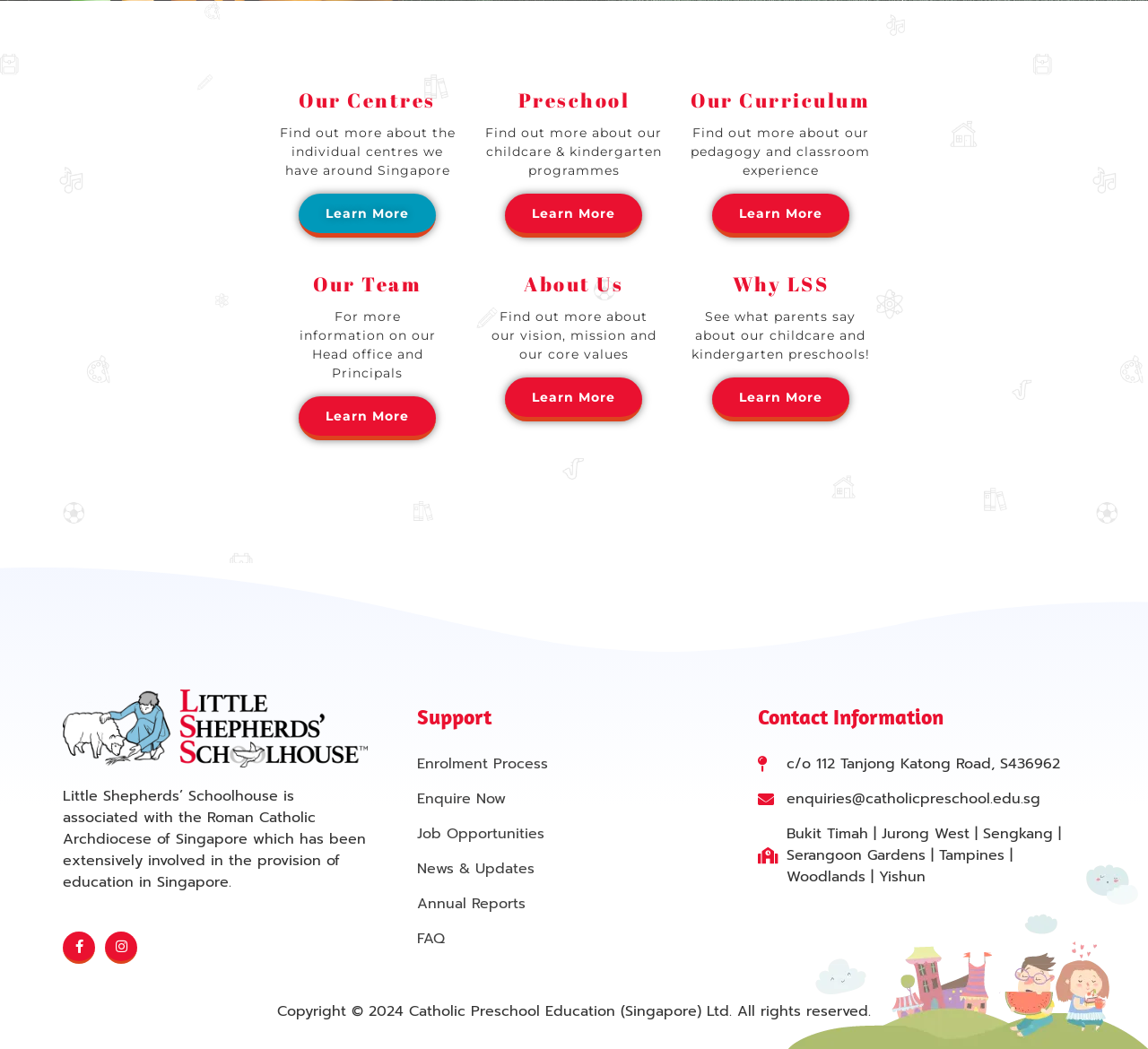Locate the bounding box coordinates for the element described below: "alt="Little Shepherds' Schoolhouse Logo"". The coordinates must be four float values between 0 and 1, formatted as [left, top, right, bottom].

[0.055, 0.657, 0.32, 0.732]